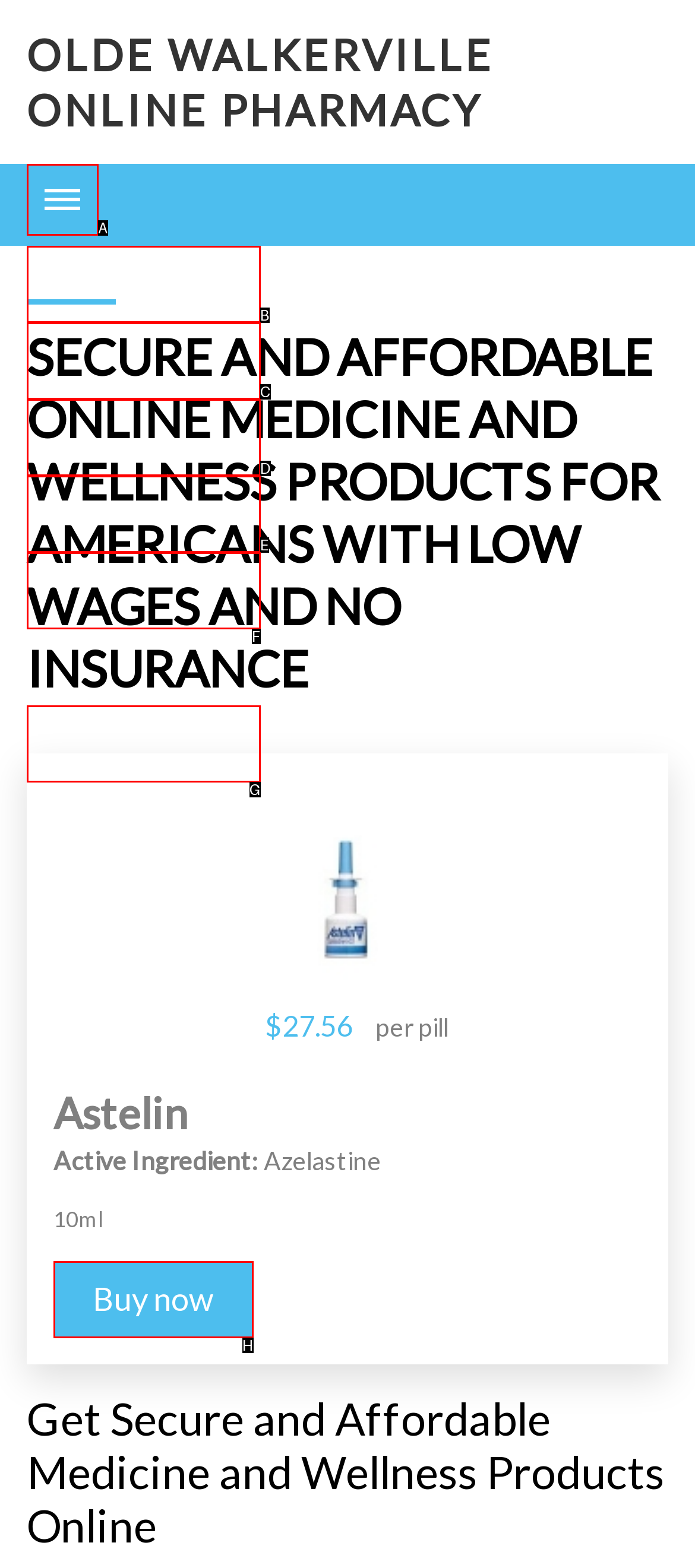Choose the letter of the UI element that aligns with the following description: How To Order
State your answer as the letter from the listed options.

D